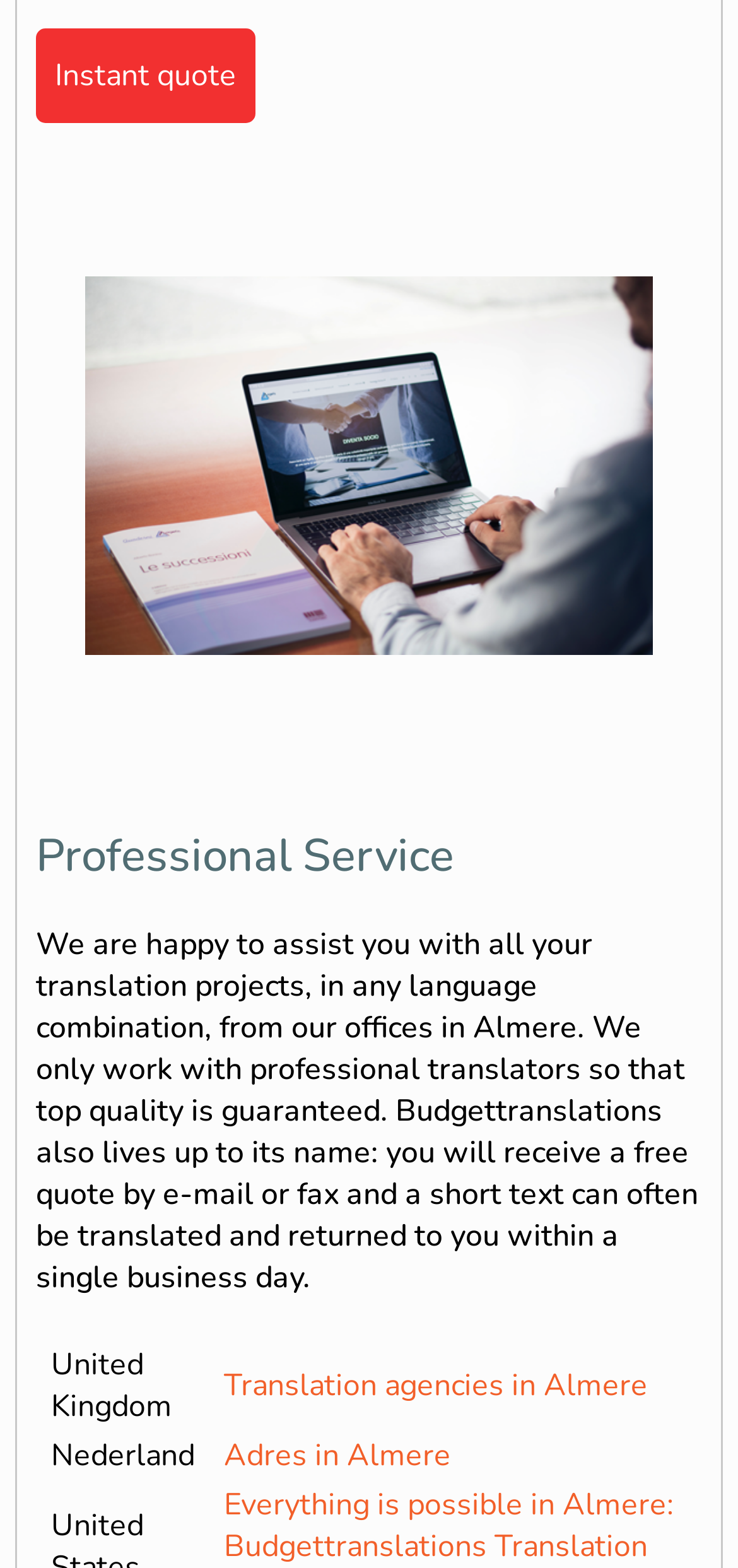Using the element description: "Adres in Almere", determine the bounding box coordinates. The coordinates should be in the format [left, top, right, bottom], with values between 0 and 1.

[0.303, 0.915, 0.611, 0.942]